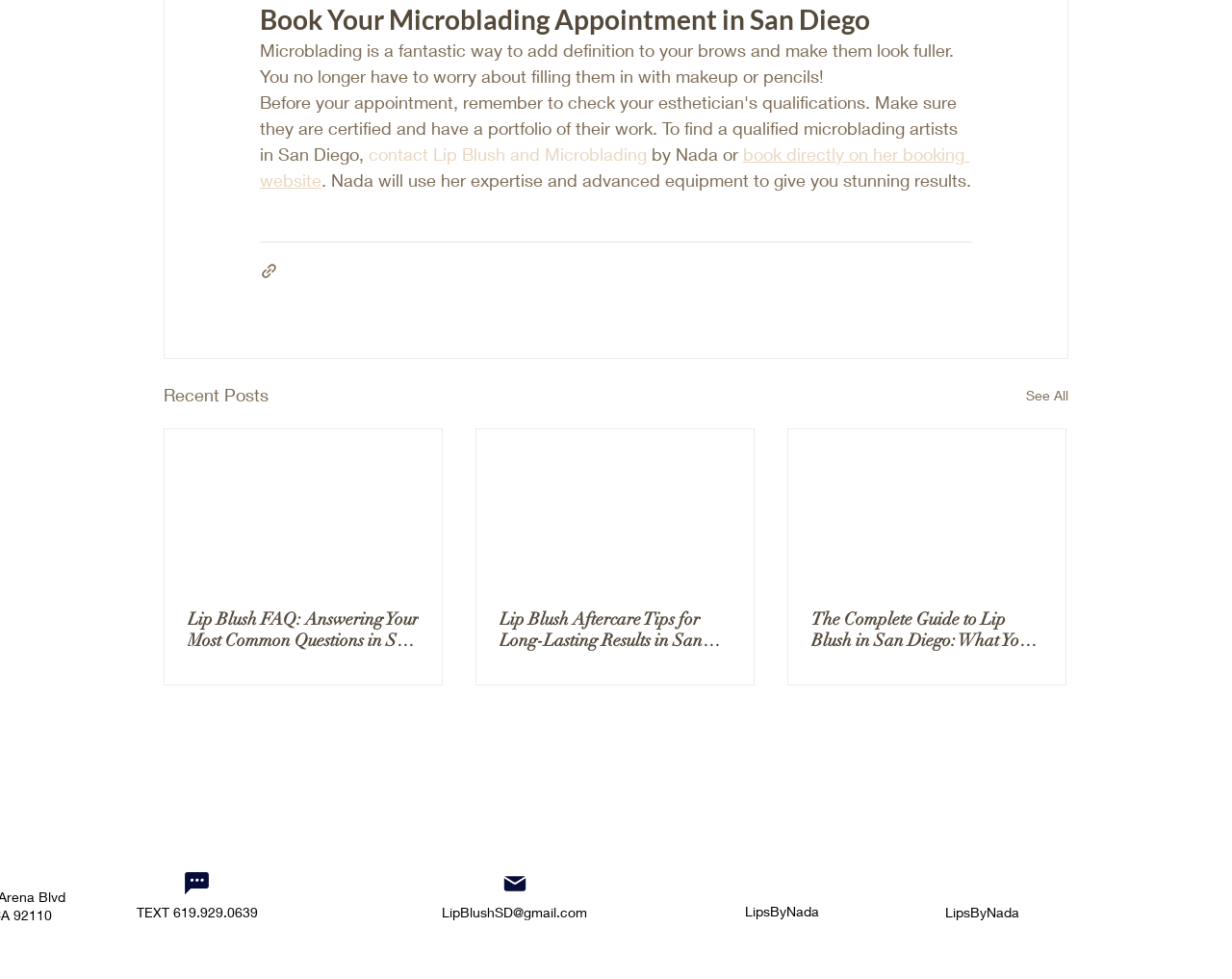Can you show the bounding box coordinates of the region to click on to complete the task described in the instruction: "Contact Lip Blush and Microblading"?

[0.299, 0.146, 0.525, 0.168]